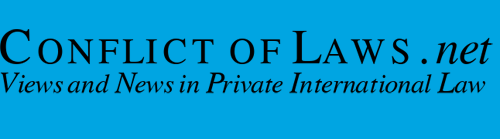Please provide a one-word or phrase answer to the question: 
What is the font style of the site's name?

Elegant, bold